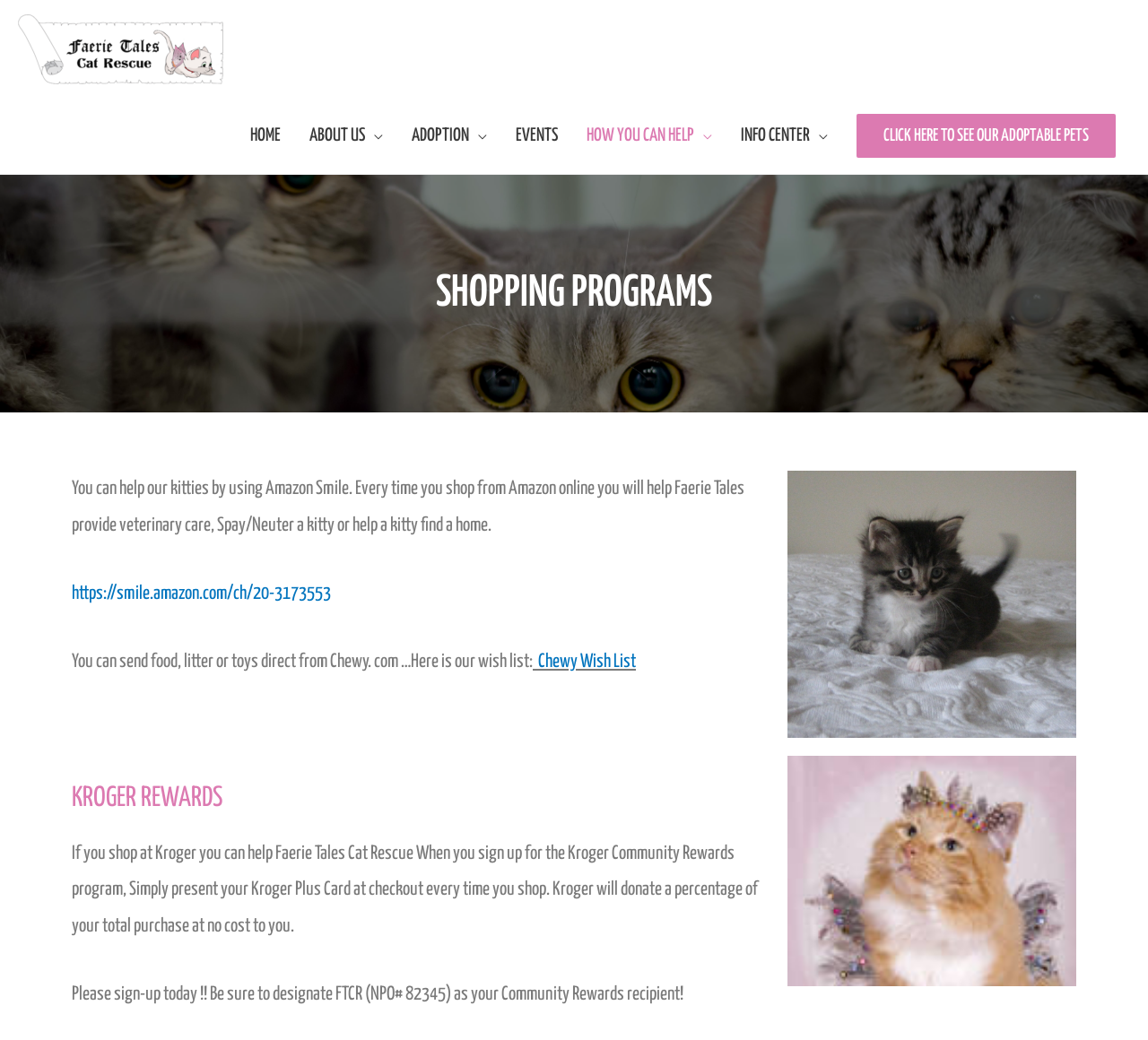Locate the bounding box coordinates of the clickable area needed to fulfill the instruction: "contact the handwritten letter appreciation society".

None